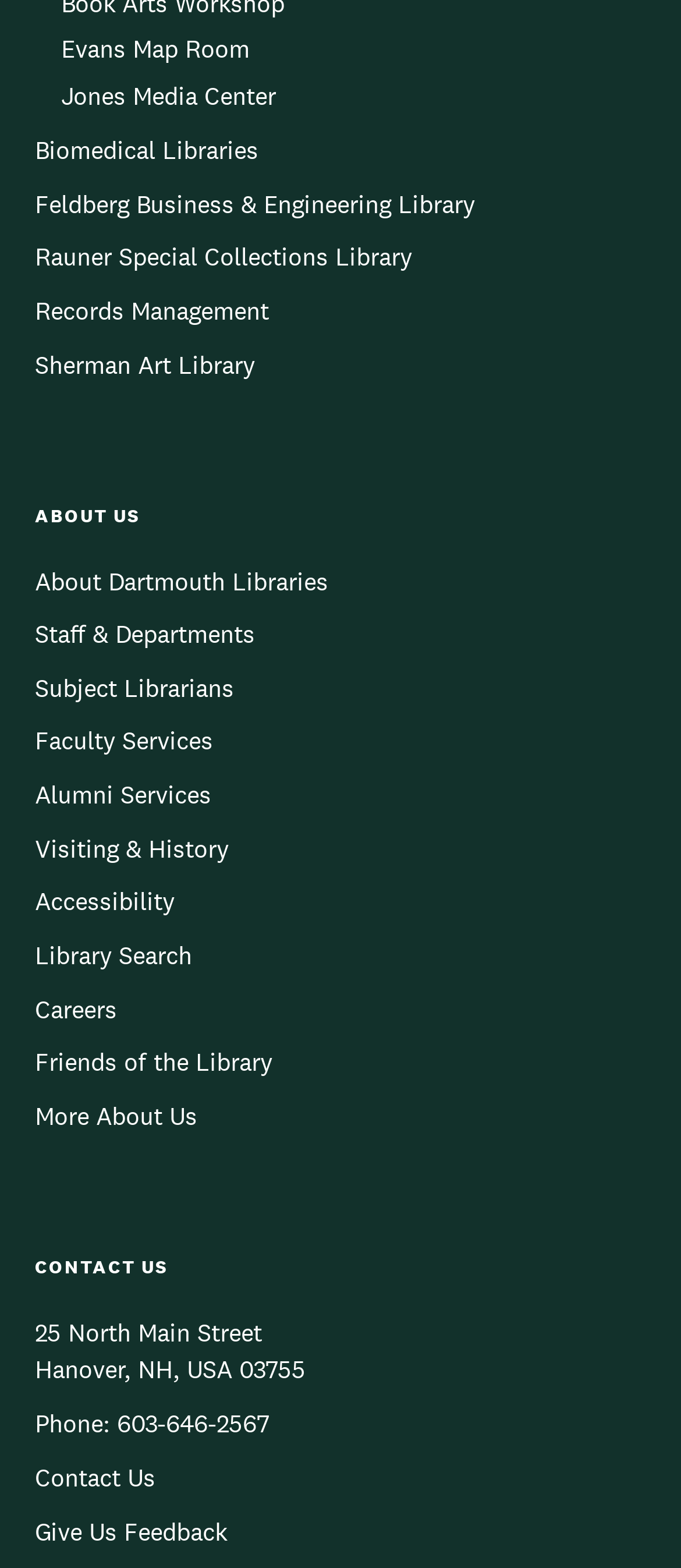How many libraries are listed?
Look at the webpage screenshot and answer the question with a detailed explanation.

I counted the number of links under the root element, specifically the links 'Biomedical Libraries', 'Feldberg Business & Engineering Library', 'Rauner Special Collections Library', 'Records Management', and 'Sherman Art Library', which are all related to libraries.